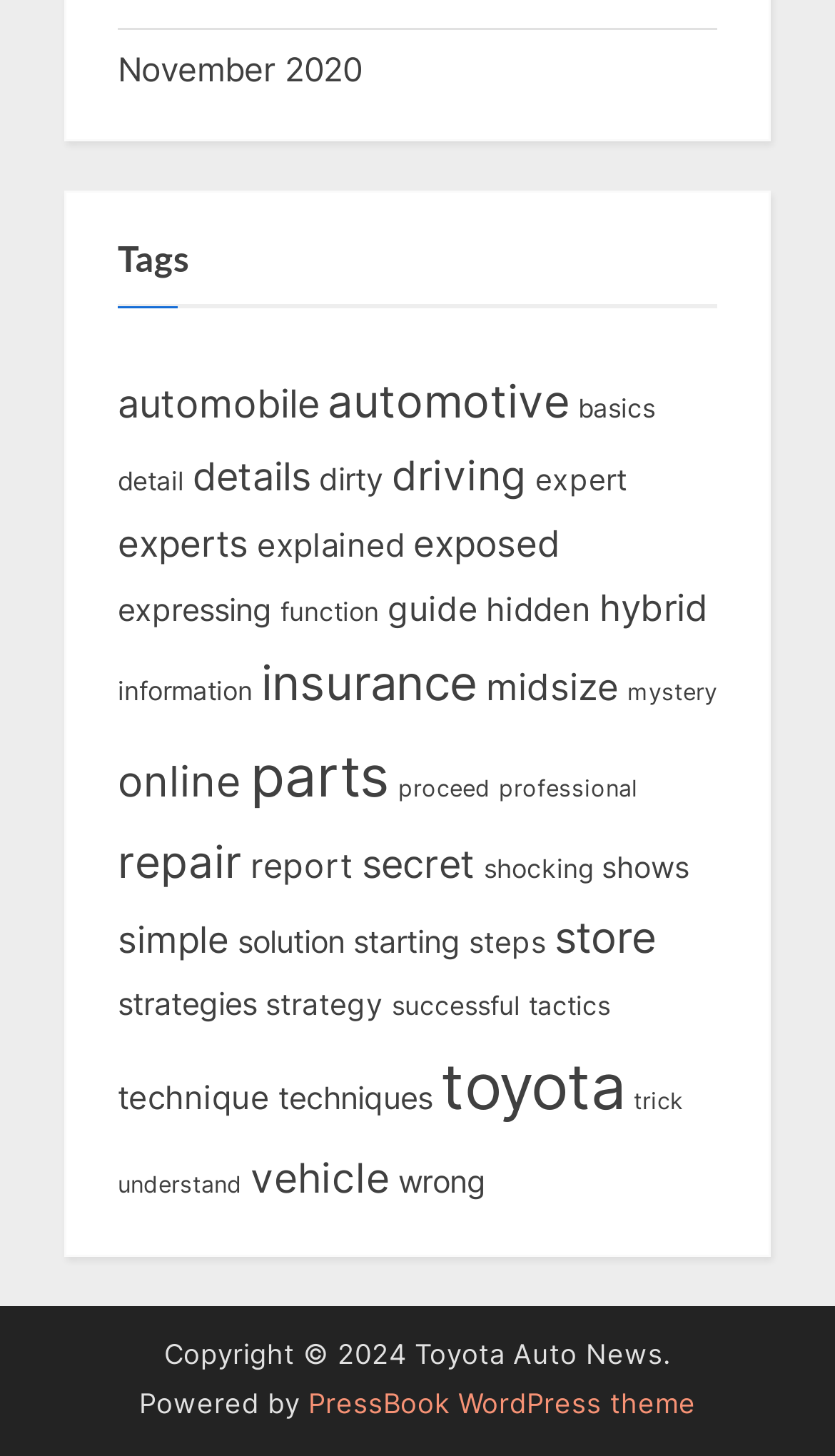Provide a thorough and detailed response to the question by examining the image: 
What is the copyright year of the webpage?

I found a StaticText element with the text 'Copyright © 2024 Toyota Auto News.' at the bottom of the webpage, which indicates that the copyright year is 2024.